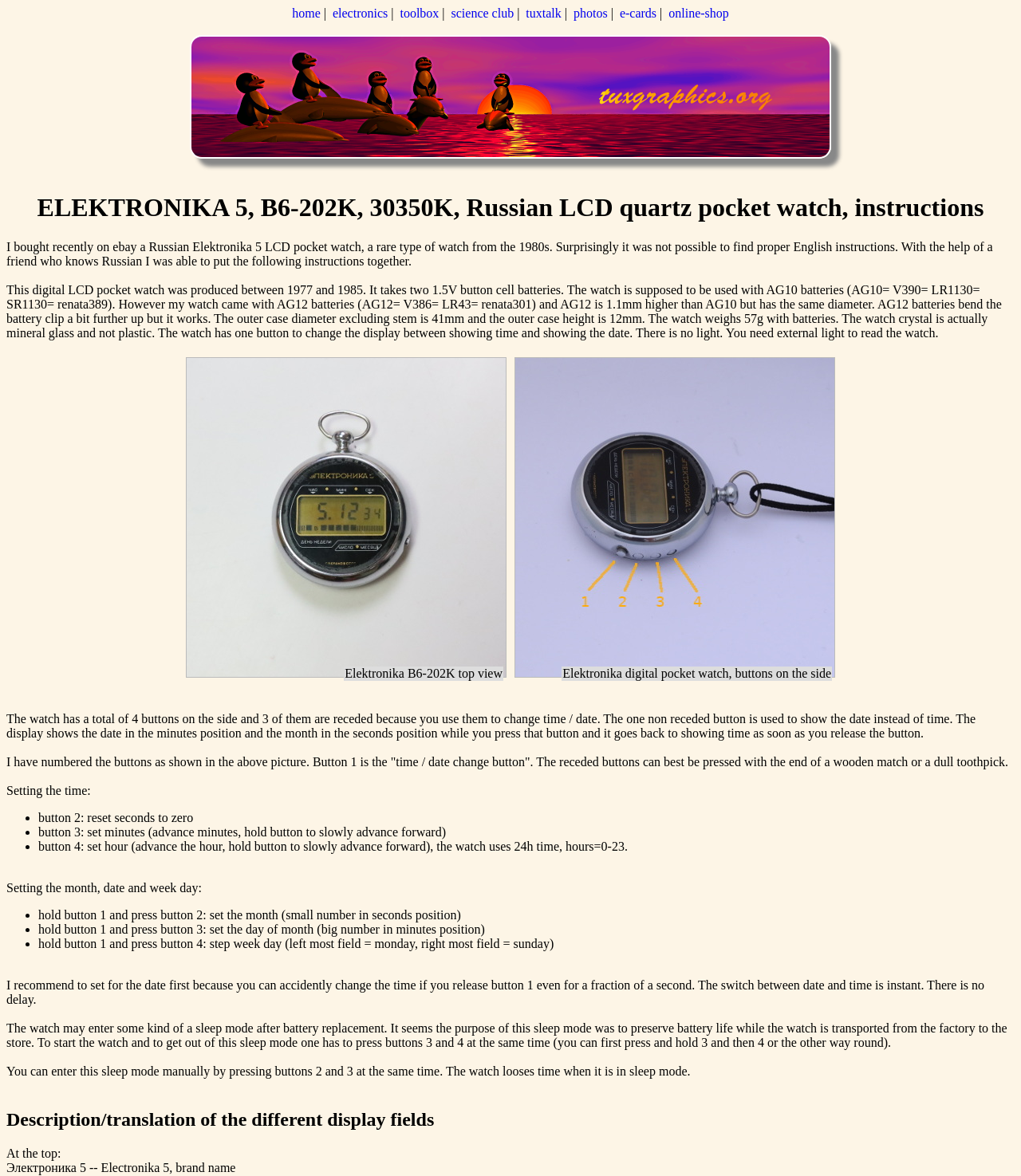Using the provided description: "home", find the bounding box coordinates of the corresponding UI element. The output should be four float numbers between 0 and 1, in the format [left, top, right, bottom].

[0.286, 0.005, 0.314, 0.017]